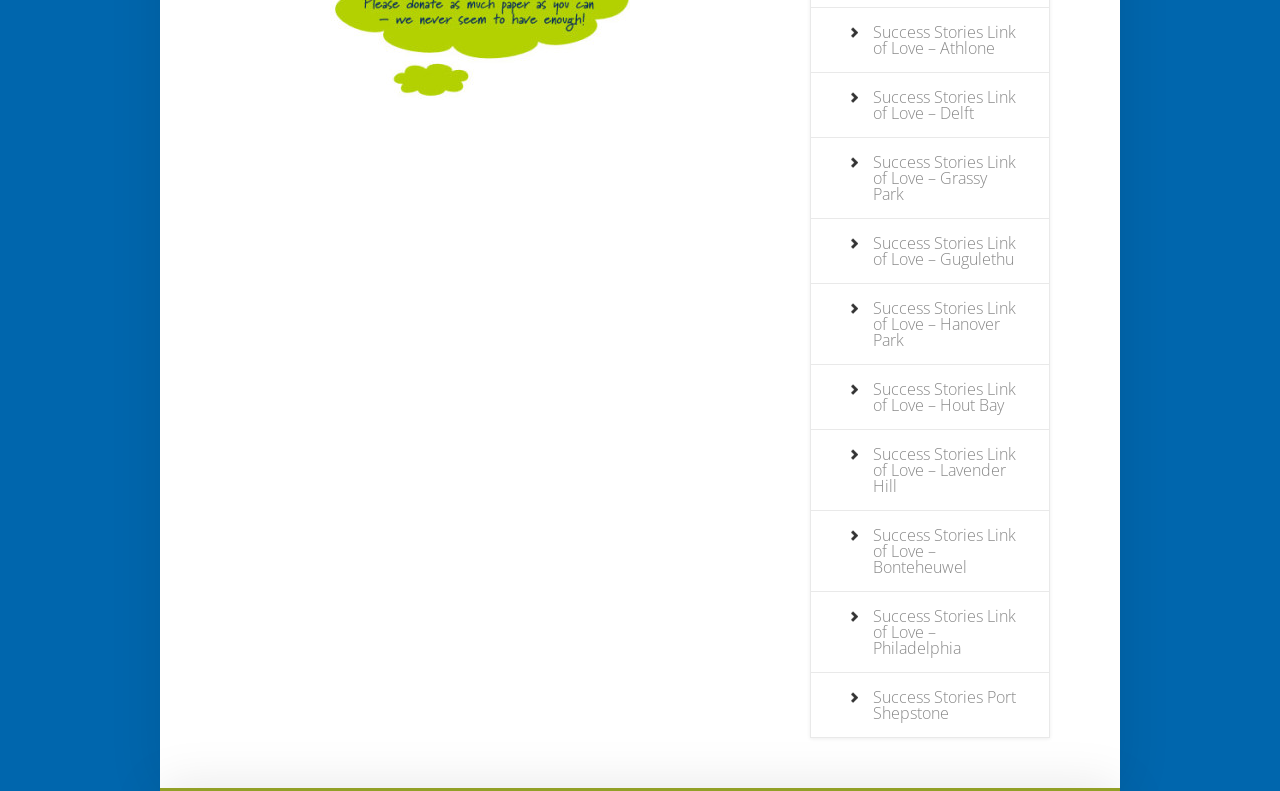Identify the bounding box coordinates of the element that should be clicked to fulfill this task: "read success stories in Delft". The coordinates should be provided as four float numbers between 0 and 1, i.e., [left, top, right, bottom].

[0.682, 0.109, 0.794, 0.157]